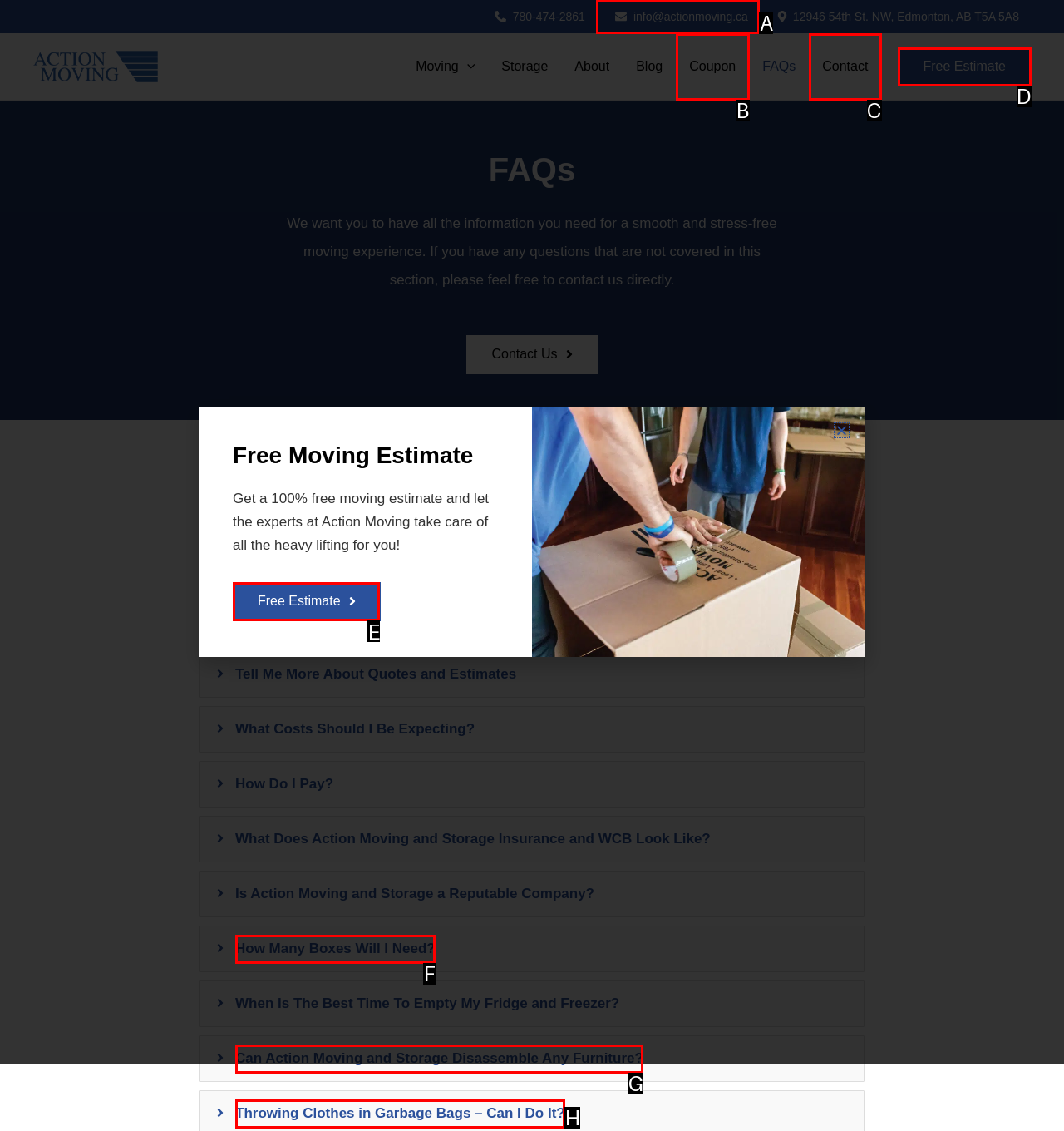Determine which option should be clicked to carry out this task: Get a moving quote
State the letter of the correct choice from the provided options.

E